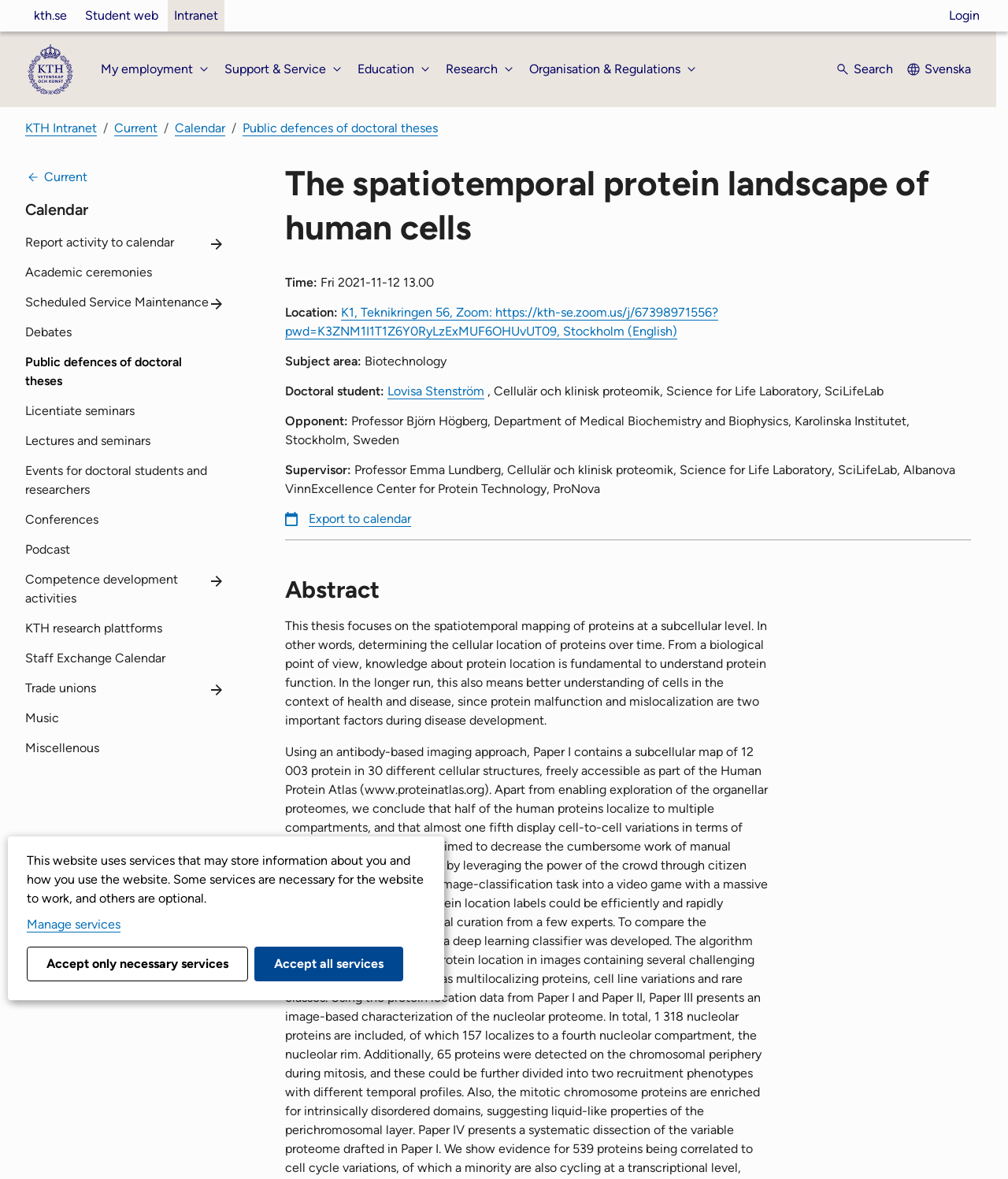Who is the doctoral student?
Please provide a detailed answer to the question.

I found the answer by looking at the section 'Doctoral student:' where it says 'Lovisa Stenström'. This is part of the event details provided on the webpage.